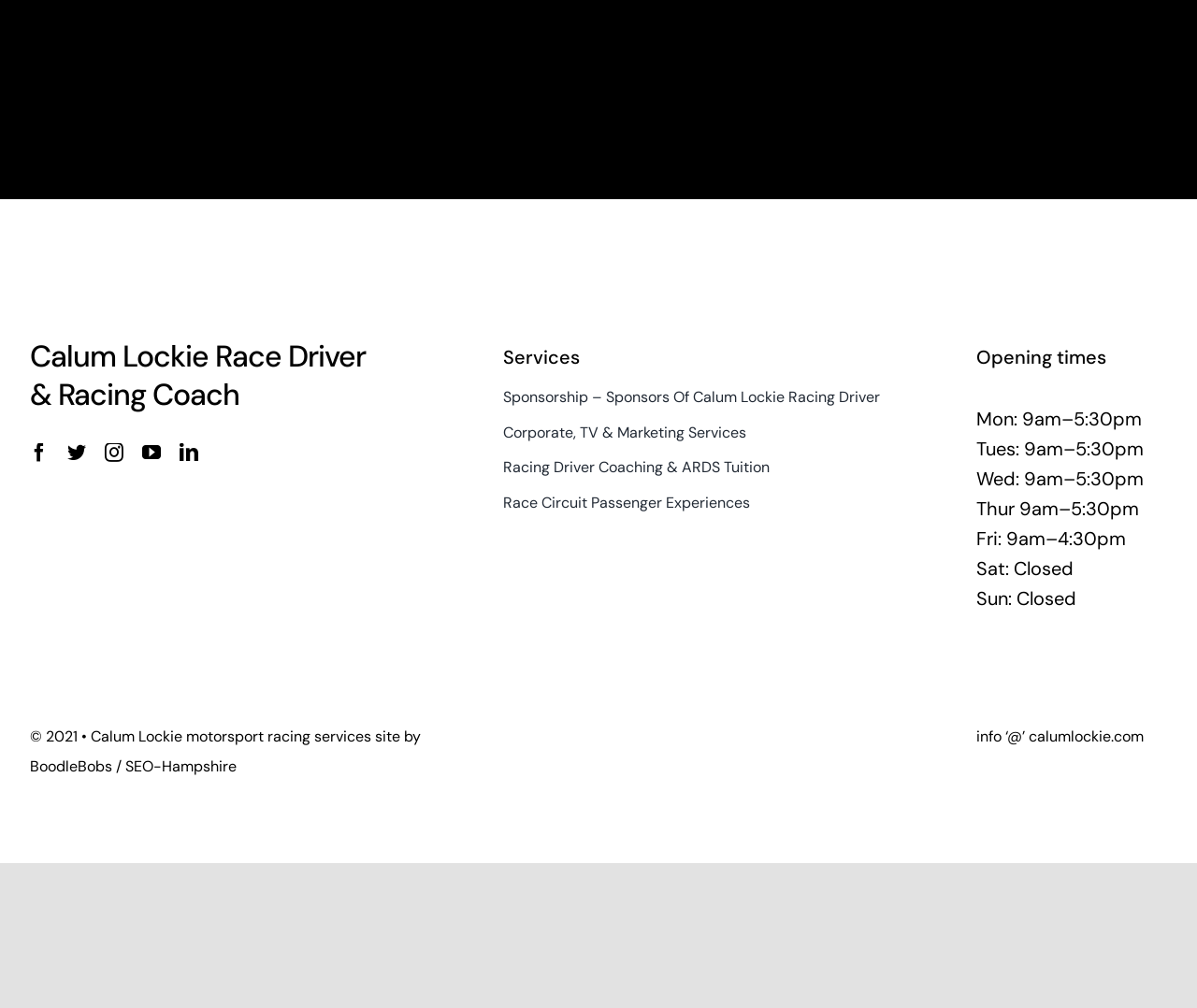Highlight the bounding box coordinates of the region I should click on to meet the following instruction: "Explore Corporate, TV & Marketing Services".

[0.42, 0.417, 0.777, 0.441]